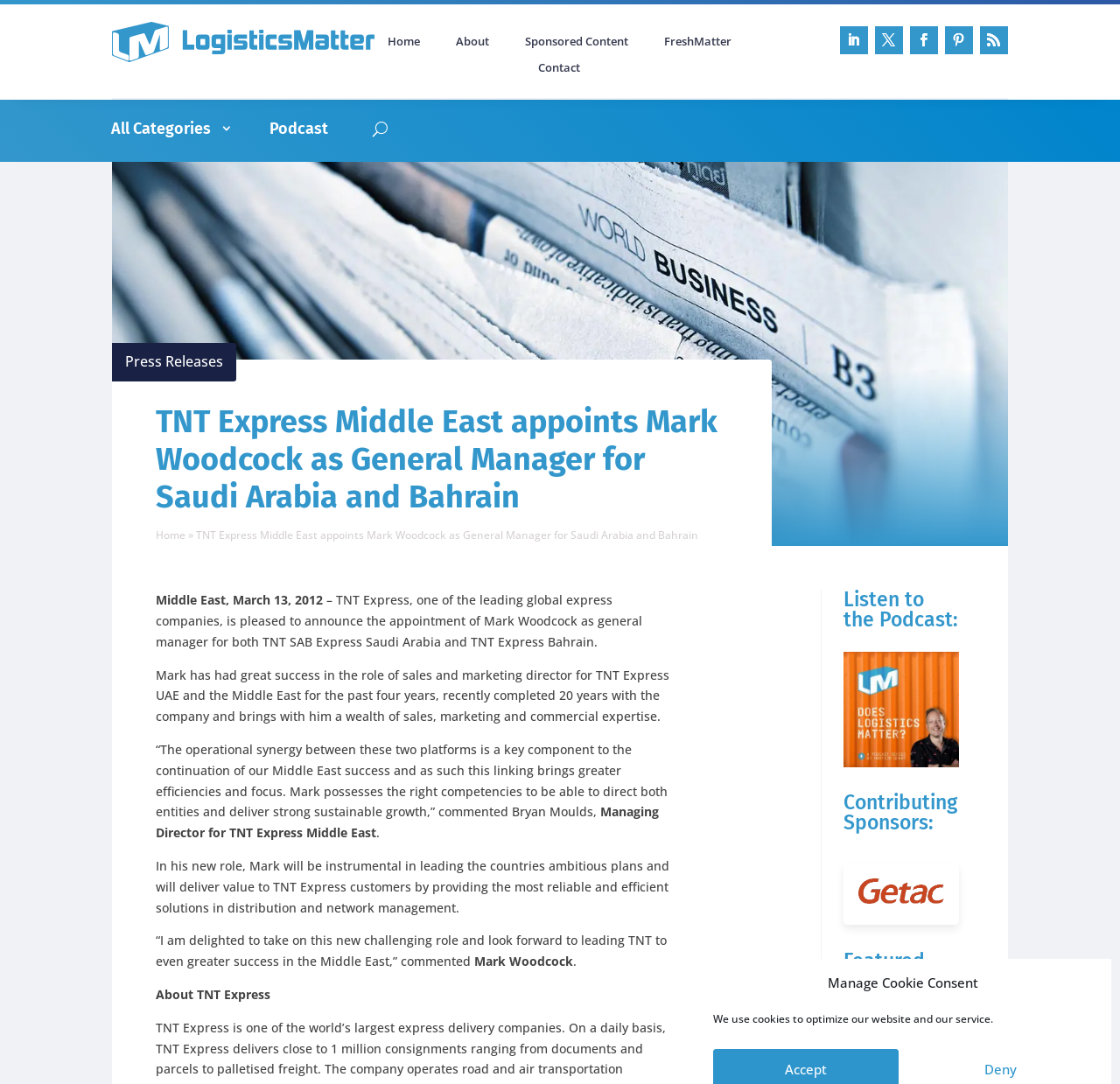Please provide a one-word or phrase answer to the question: 
What is the company appointing Mark Woodcock as general manager for?

Saudi Arabia and Bahrain